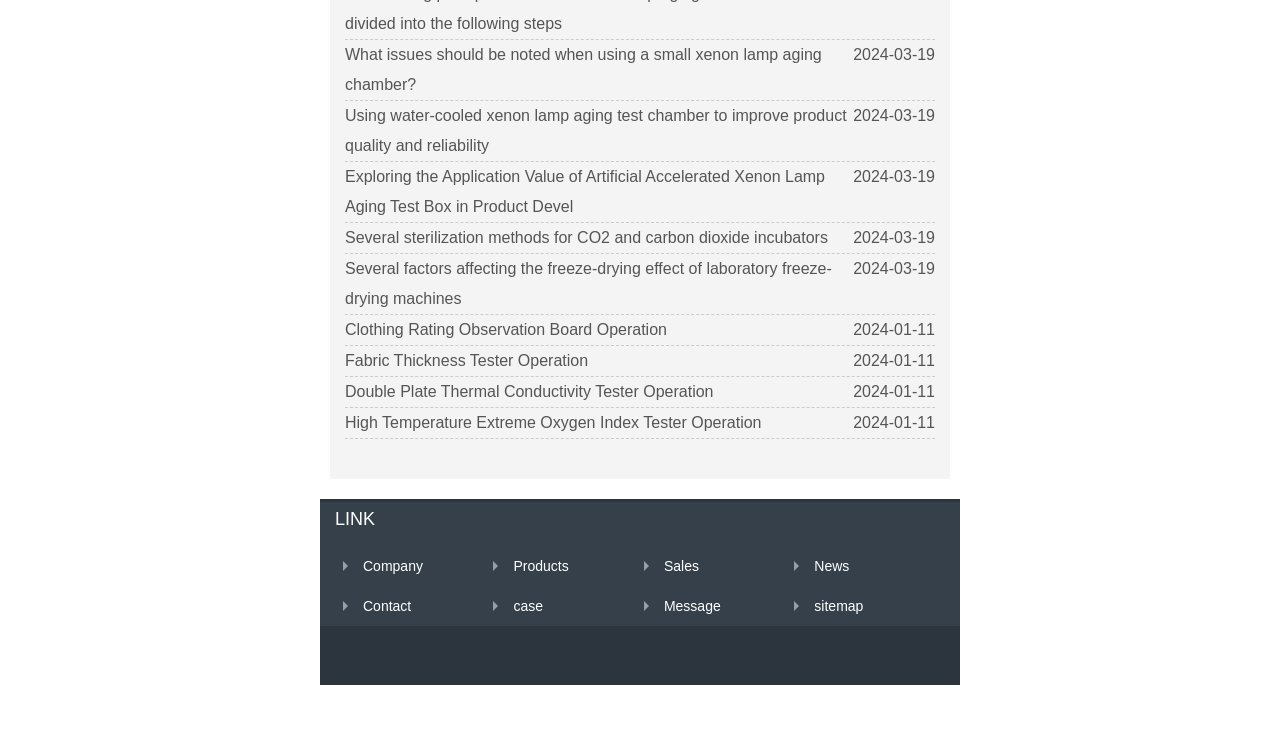What is the date of the first article?
Please interpret the details in the image and answer the question thoroughly.

I found the date by looking at the StaticText element with the bounding box coordinates [0.667, 0.23, 0.73, 0.253], which contains the text '2024-03-19'.